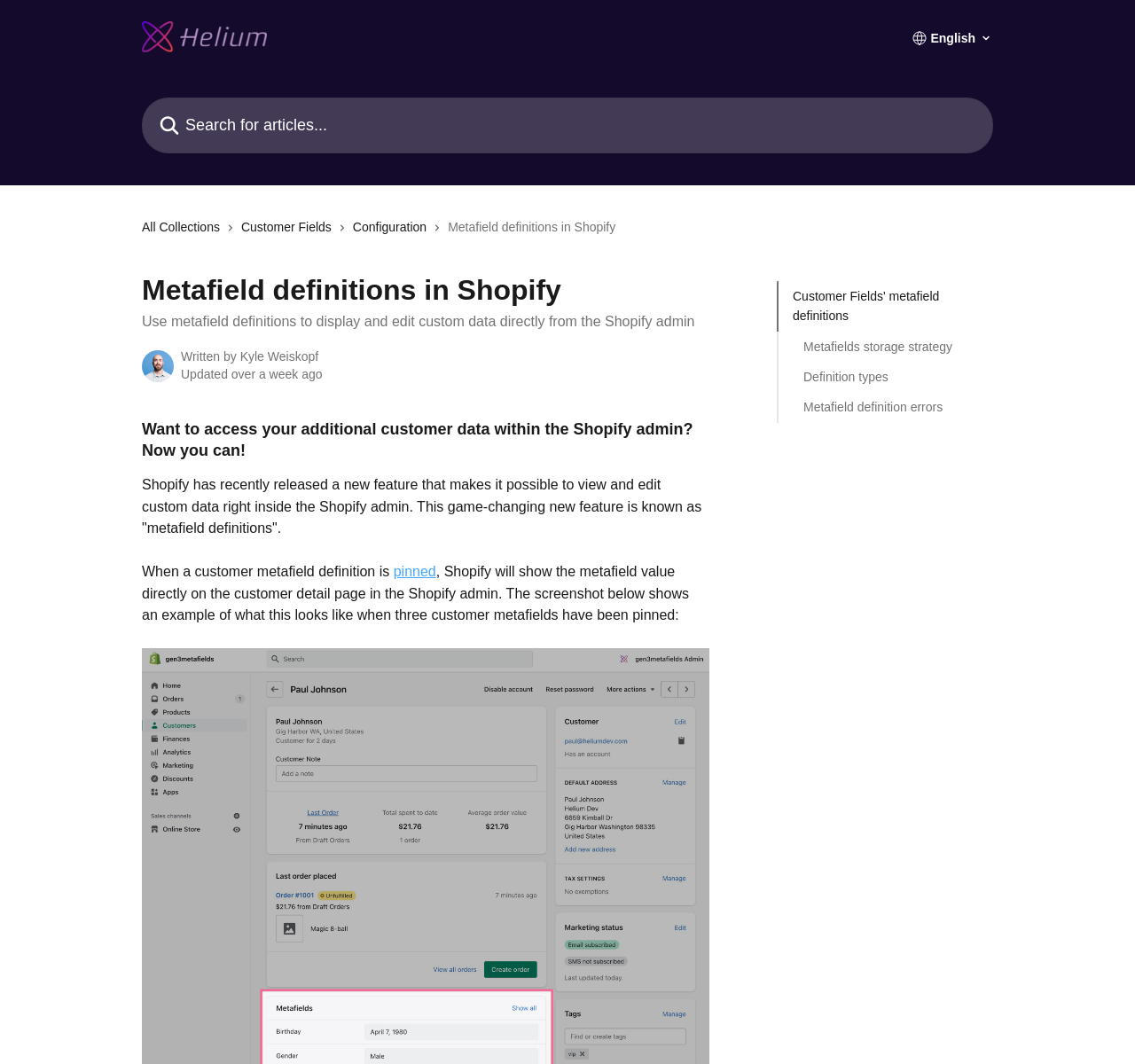Find the bounding box coordinates of the element to click in order to complete the given instruction: "View the screenshot example."

[0.125, 0.826, 0.625, 0.84]